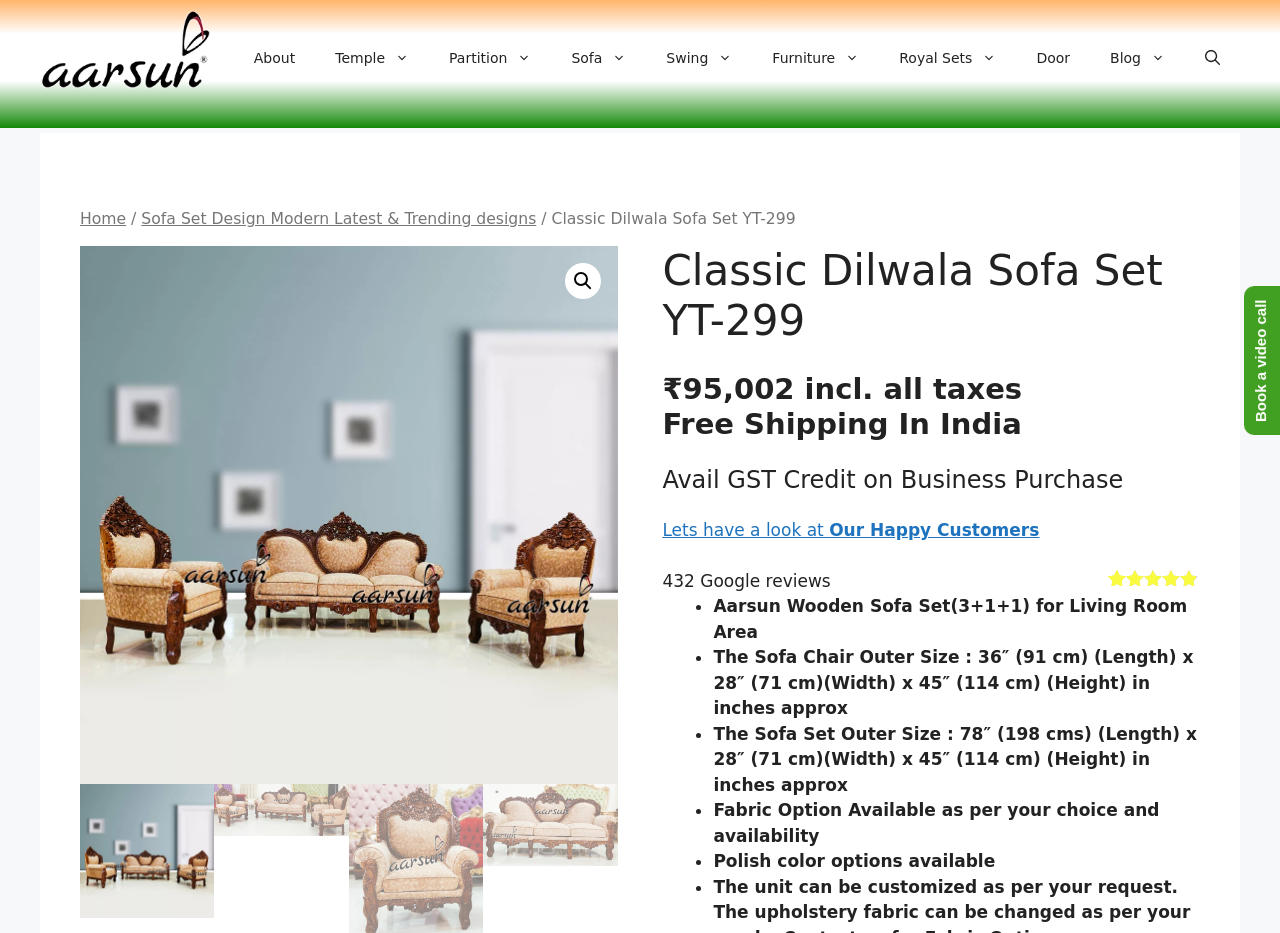Determine the bounding box coordinates of the area to click in order to meet this instruction: "Open search".

[0.926, 0.031, 0.969, 0.095]